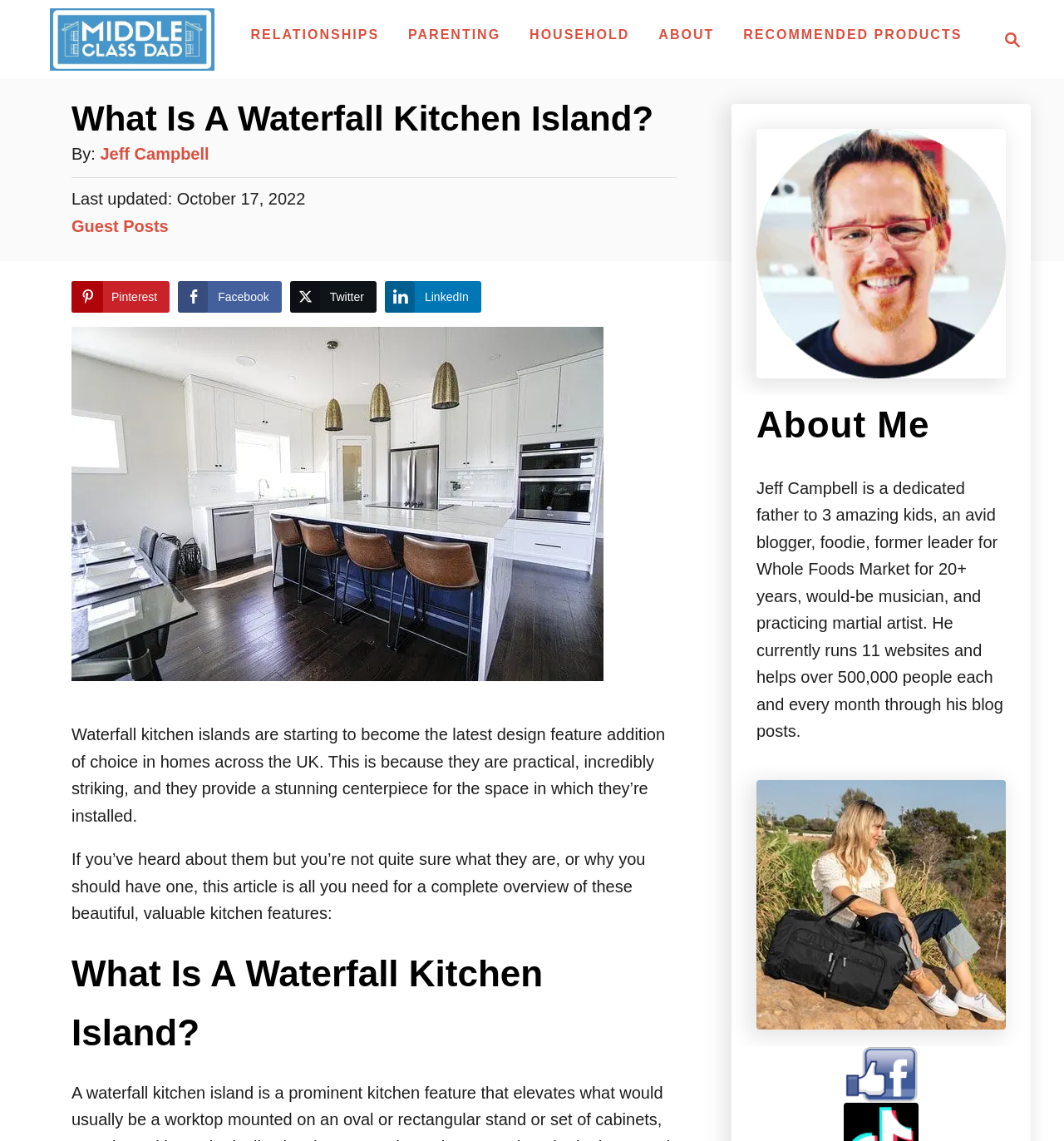Identify the bounding box coordinates of the clickable region necessary to fulfill the following instruction: "Share on Pinterest". The bounding box coordinates should be four float numbers between 0 and 1, i.e., [left, top, right, bottom].

[0.067, 0.246, 0.16, 0.274]